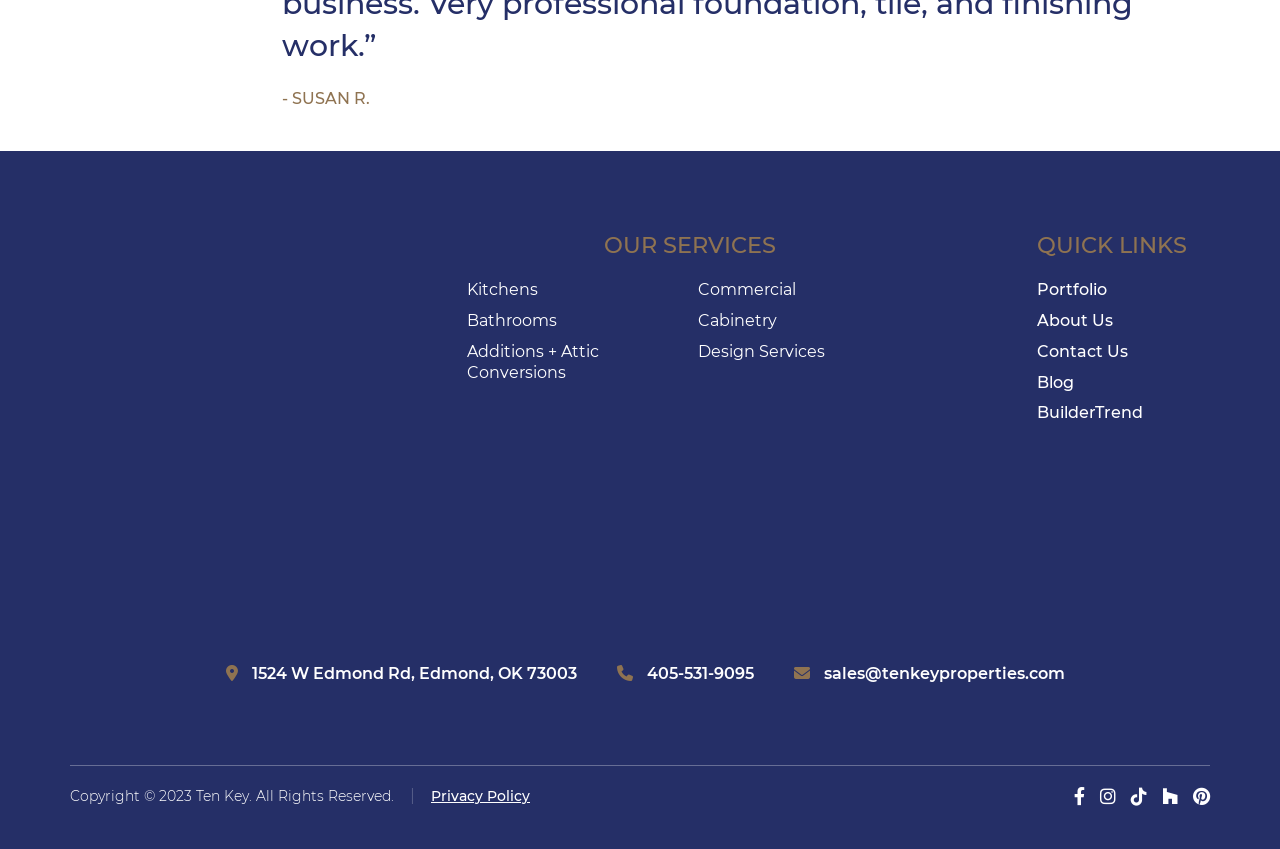Please provide a one-word or phrase answer to the question: 
How many quick links are listed?

6